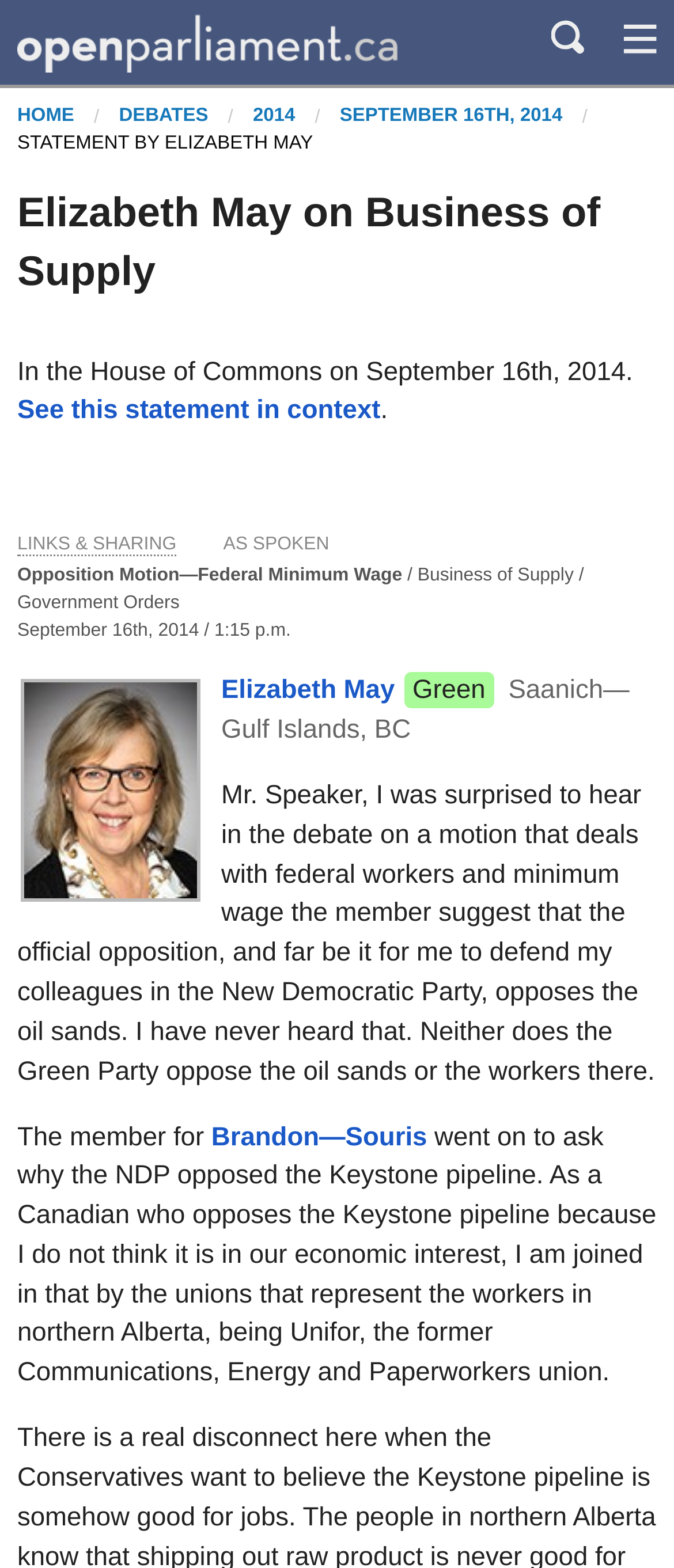Indicate the bounding box coordinates of the element that must be clicked to execute the instruction: "view links and sharing options". The coordinates should be given as four float numbers between 0 and 1, i.e., [left, top, right, bottom].

[0.026, 0.341, 0.262, 0.354]